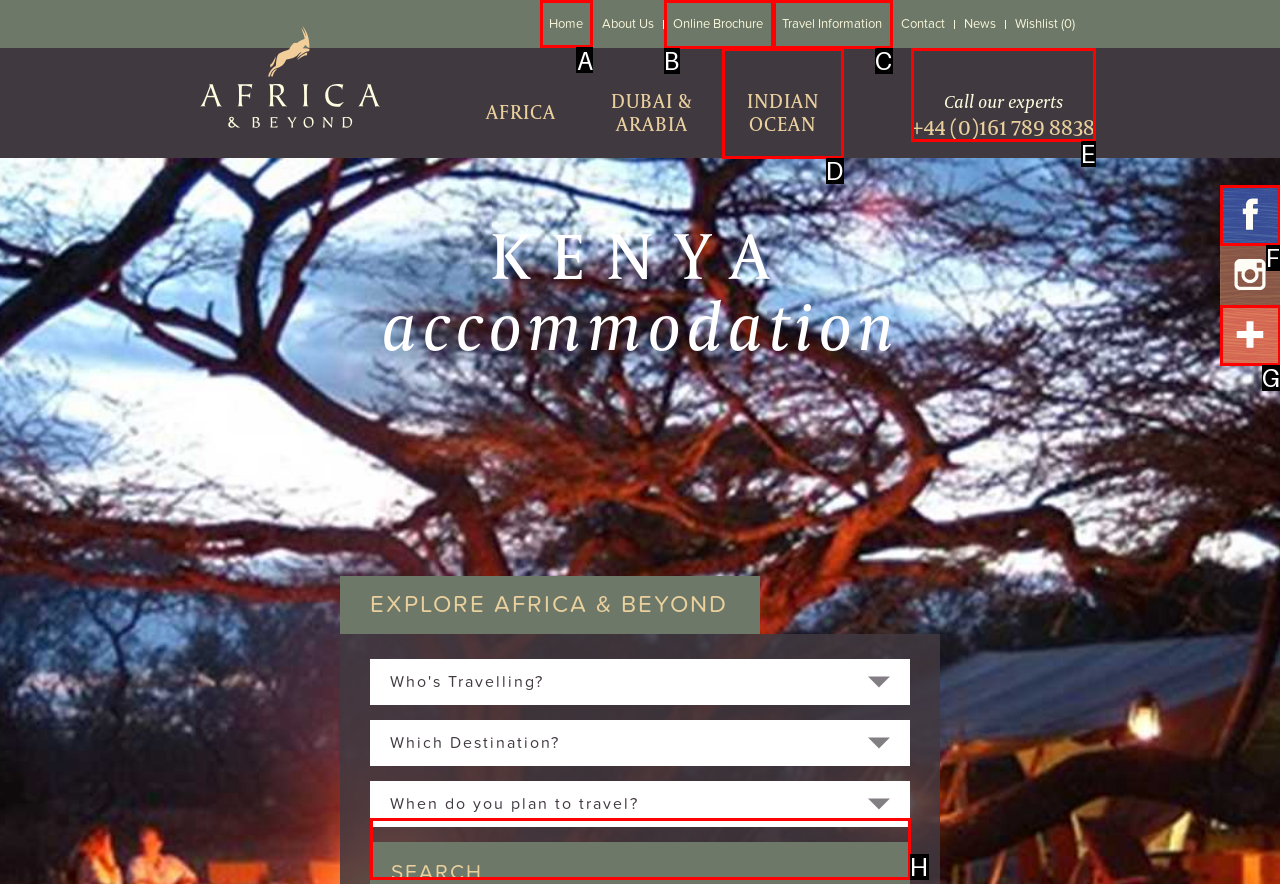For the instruction: Click on Home, which HTML element should be clicked?
Respond with the letter of the appropriate option from the choices given.

A